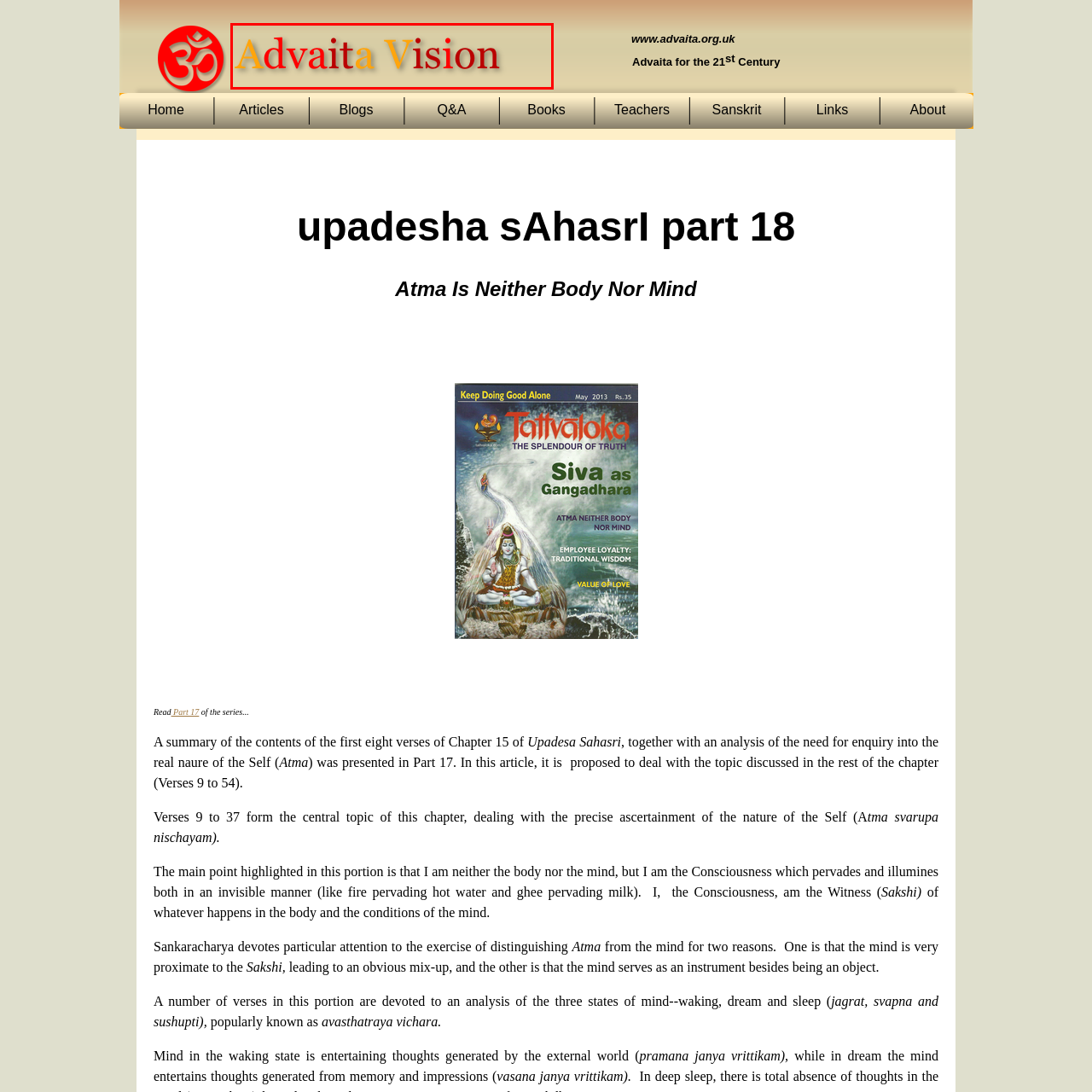Inspect the image within the red box and provide a detailed and thorough answer to the following question: What is the background color of the image?

According to the caption, the background of the image is a subtle beige, which is chosen to enhance the visibility and aesthetics of the text, creating a harmonious visual balance.